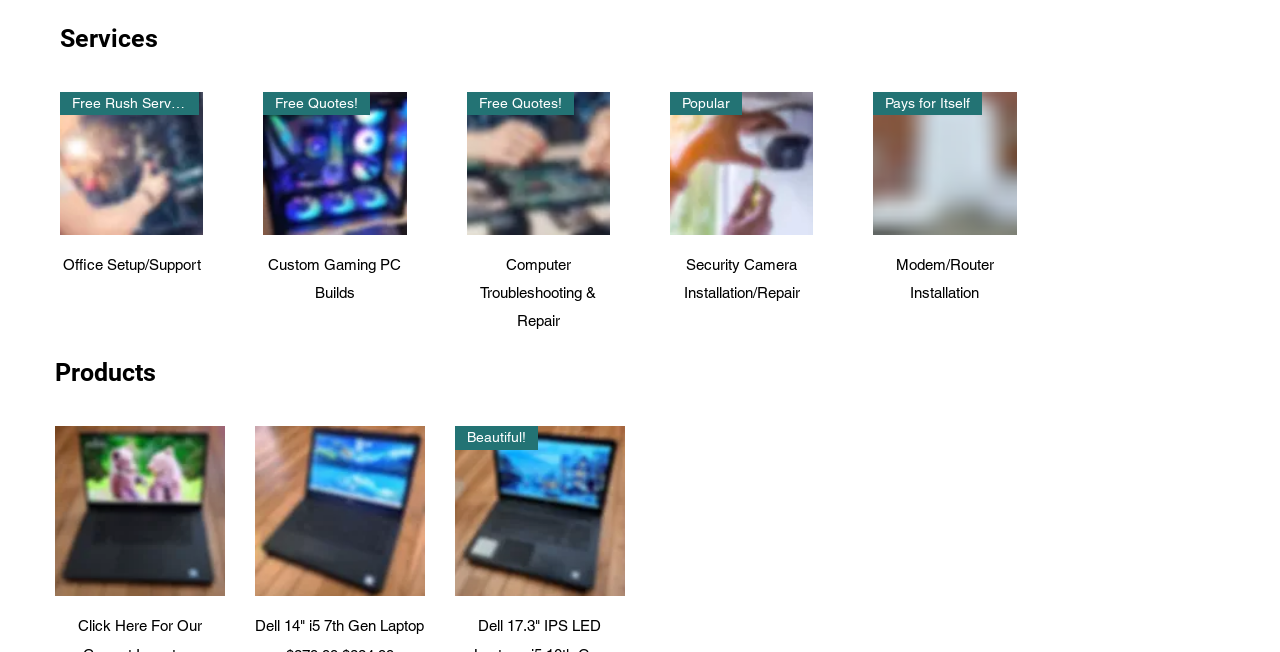How many services are listed?
Please respond to the question with as much detail as possible.

There are 5 services listed in the 'Services' section of the webpage, including 'Office Setup/Support', 'Custom Gaming PC Builds', 'Computer Troubleshooting & Repair', 'Security Camera Installation/Repair', and 'Modem/Router Installation'.